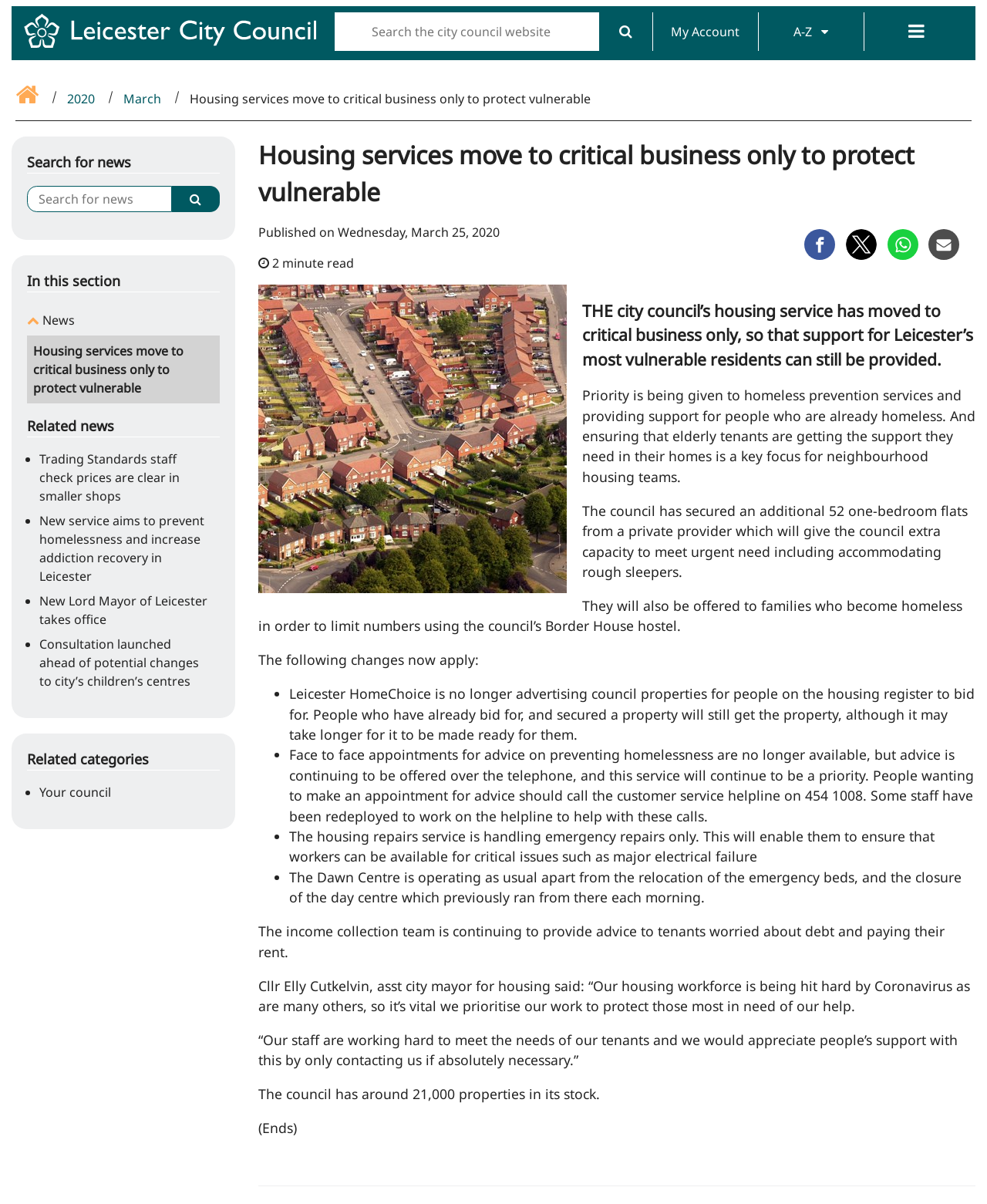Please provide a detailed answer to the question below based on the screenshot: 
What is the purpose of Leicester City Council's housing service?

Based on the webpage content, it is clear that the housing service has moved to critical business only to support Leicester's most vulnerable residents. The service is prioritizing homeless prevention services, providing support for people who are already homeless, and ensuring elderly tenants receive support in their homes.